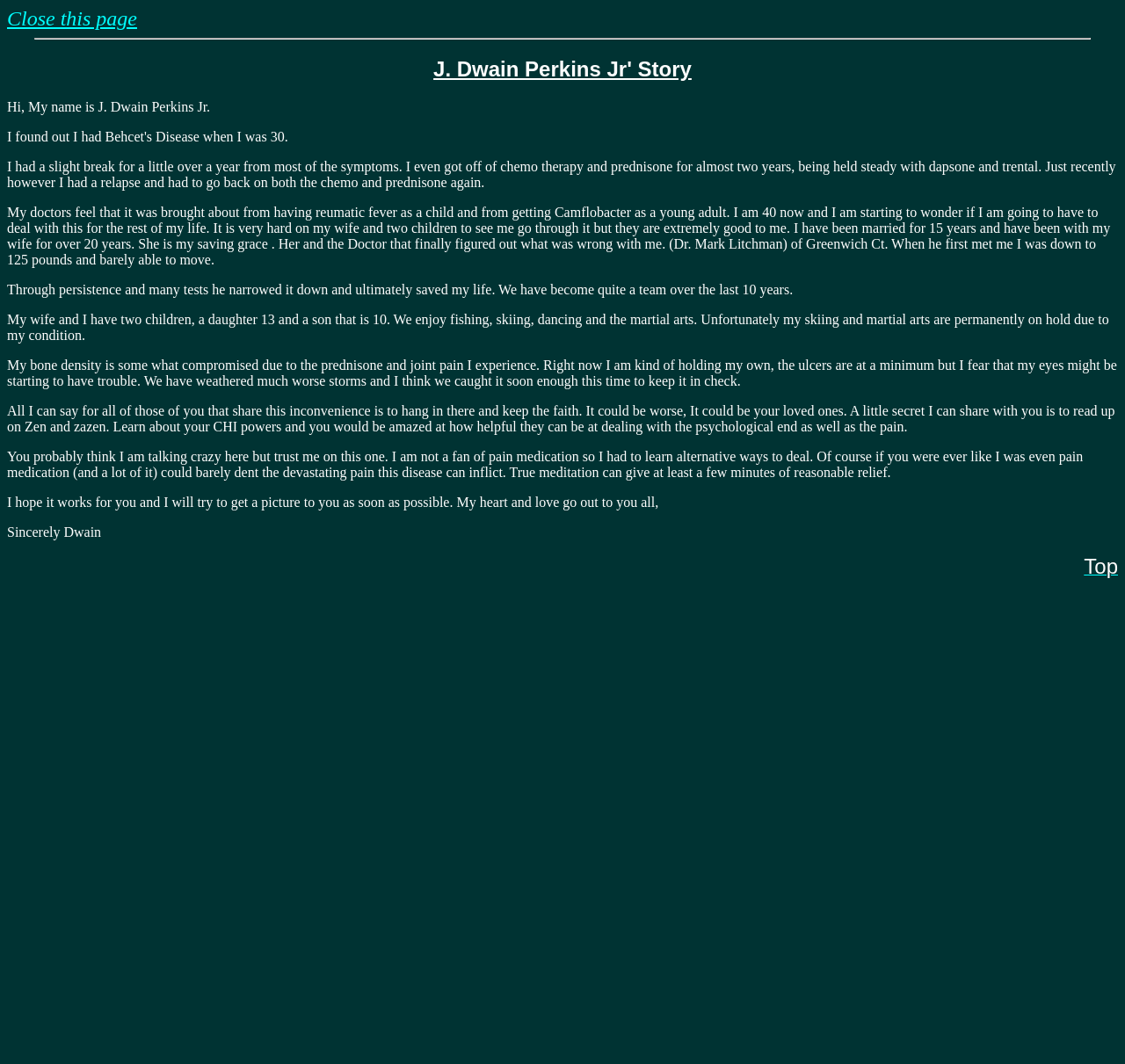What is the author's current age?
From the details in the image, answer the question comprehensively.

The author mentions 'I am 40 now' in the text, indicating their current age.